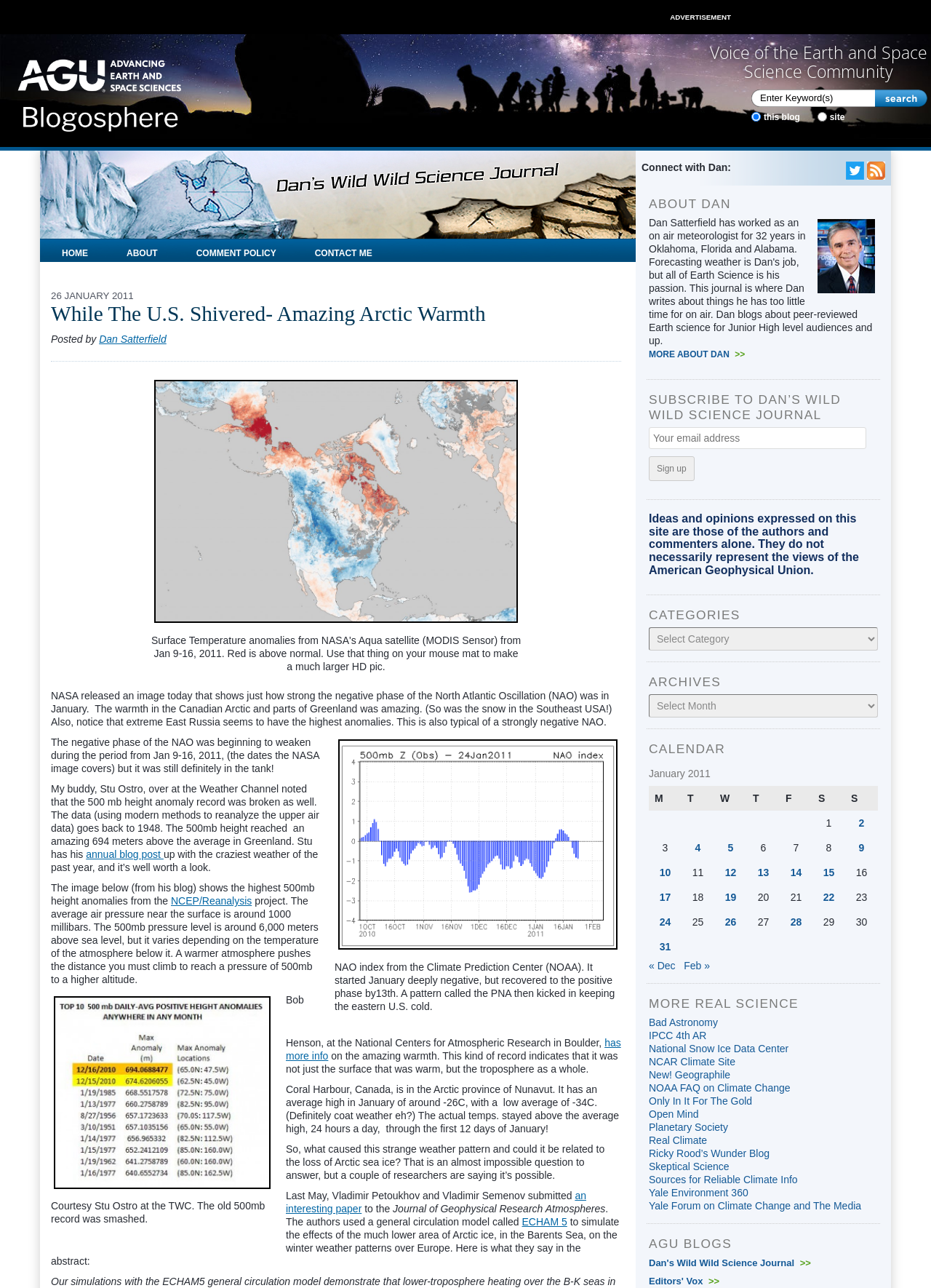Identify the bounding box for the given UI element using the description provided. Coordinates should be in the format (top-left x, top-left y, bottom-right x, bottom-right y) and must be between 0 and 1. Here is the description: NCEP/Reanalysis

[0.184, 0.746, 0.271, 0.755]